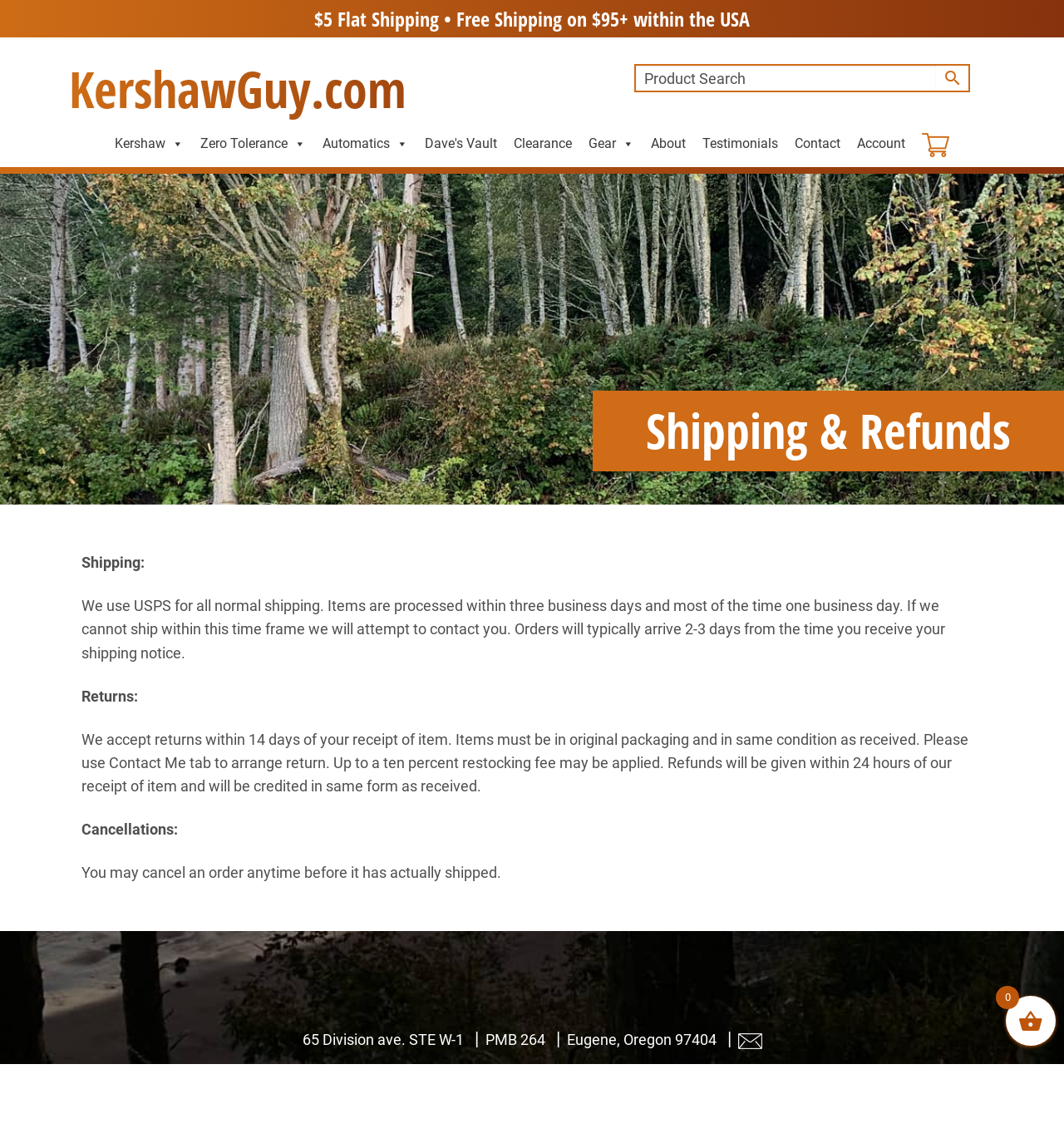What is the return policy?
Provide a concise answer using a single word or phrase based on the image.

Returns within 14 days